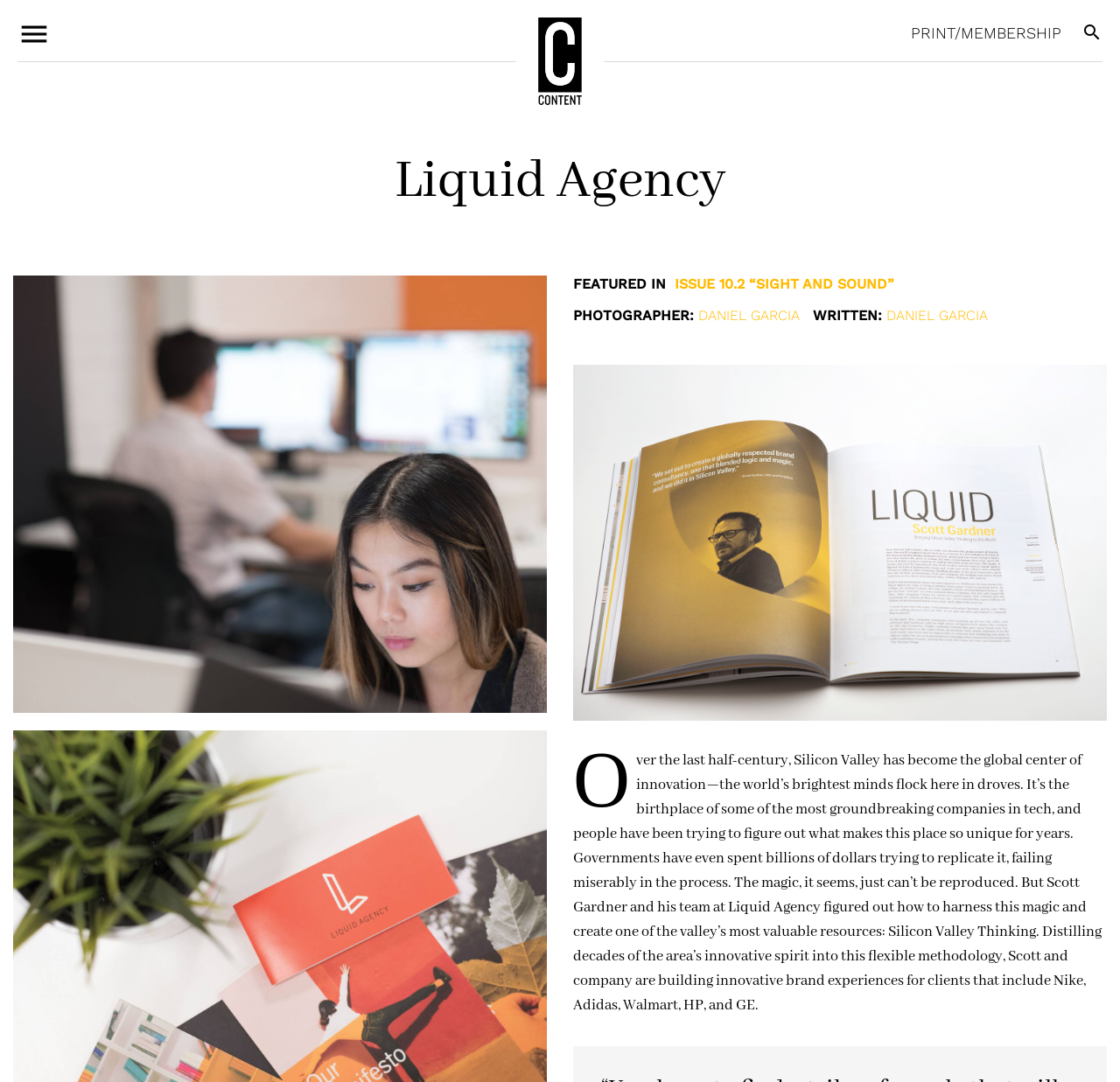Using the information in the image, give a comprehensive answer to the question: 
Who is the photographer?

The photographer's name is mentioned in the link element with the text 'DANIEL GARCIA' at coordinates [0.623, 0.284, 0.714, 0.299].